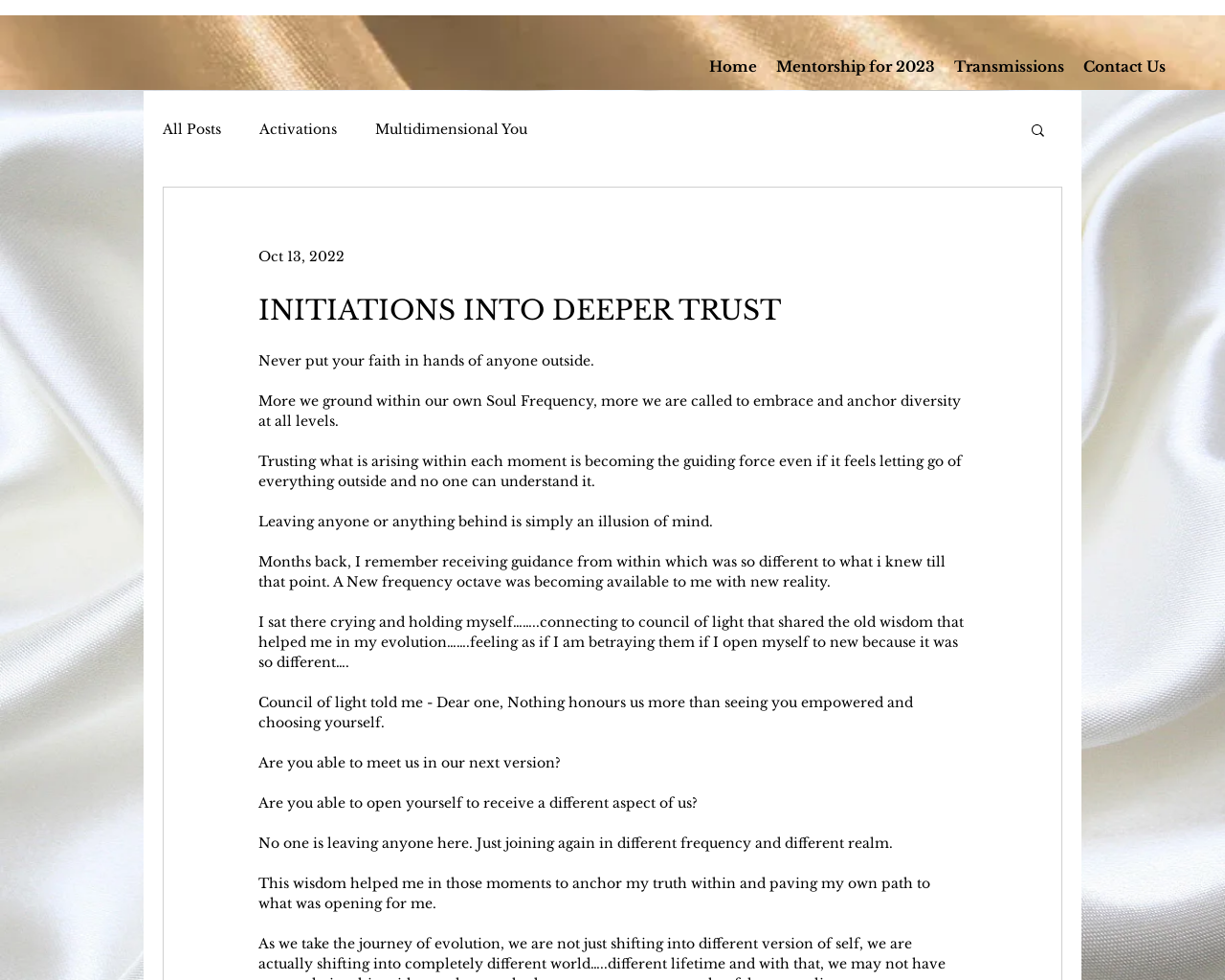Pinpoint the bounding box coordinates of the clickable area necessary to execute the following instruction: "Search for something". The coordinates should be given as four float numbers between 0 and 1, namely [left, top, right, bottom].

[0.84, 0.124, 0.855, 0.145]